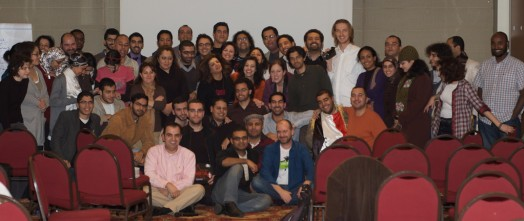Describe the image thoroughly.

The image captures a vibrant gathering of participants from the second annual Arab Bloggers Workshop, held from December 7-13, 2009, in Beirut. The scene features a large group of individuals, all engaged and smiling, reflecting a sense of camaraderie and collaboration. In the foreground, several attendees are seated, while others stand closely around them, showcasing a diverse mix of backgrounds and experiences. The venue appears to be set up for a workshop, indicated by the arrangement of red chairs in the background. This event brought together about 80 influential bloggers from across the Arab world, fostering discussions, training sessions, and networking opportunities that celebrated the spirit of blogging and free expression in the region.